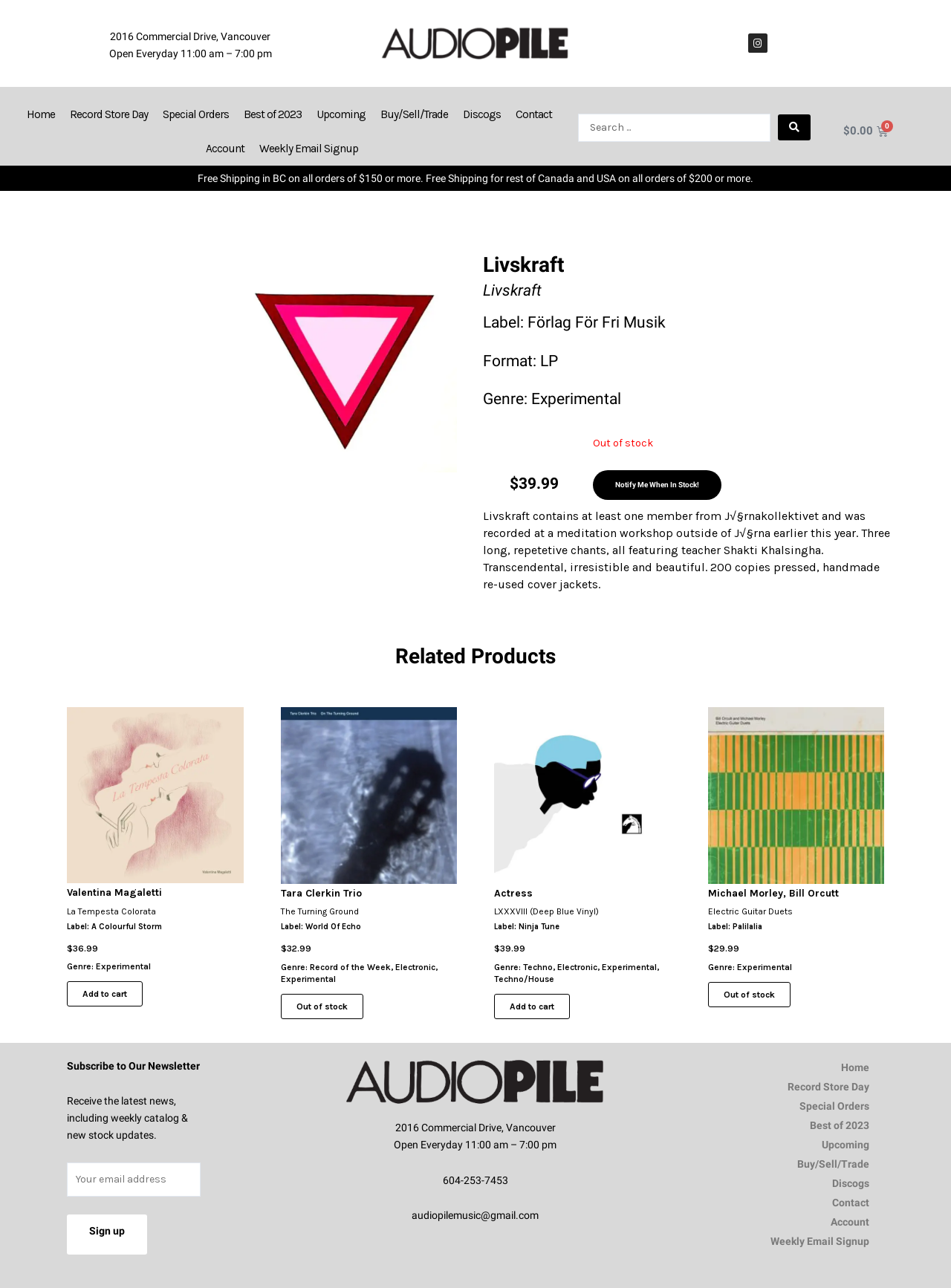What is the genre of the product 'La Tempesta Colorata'?
Provide a comprehensive and detailed answer to the question.

I found the genre by looking at the link element with the content 'Experimental' which is located in the related products section of the webpage, specifically under the product 'La Tempesta Colorata'.